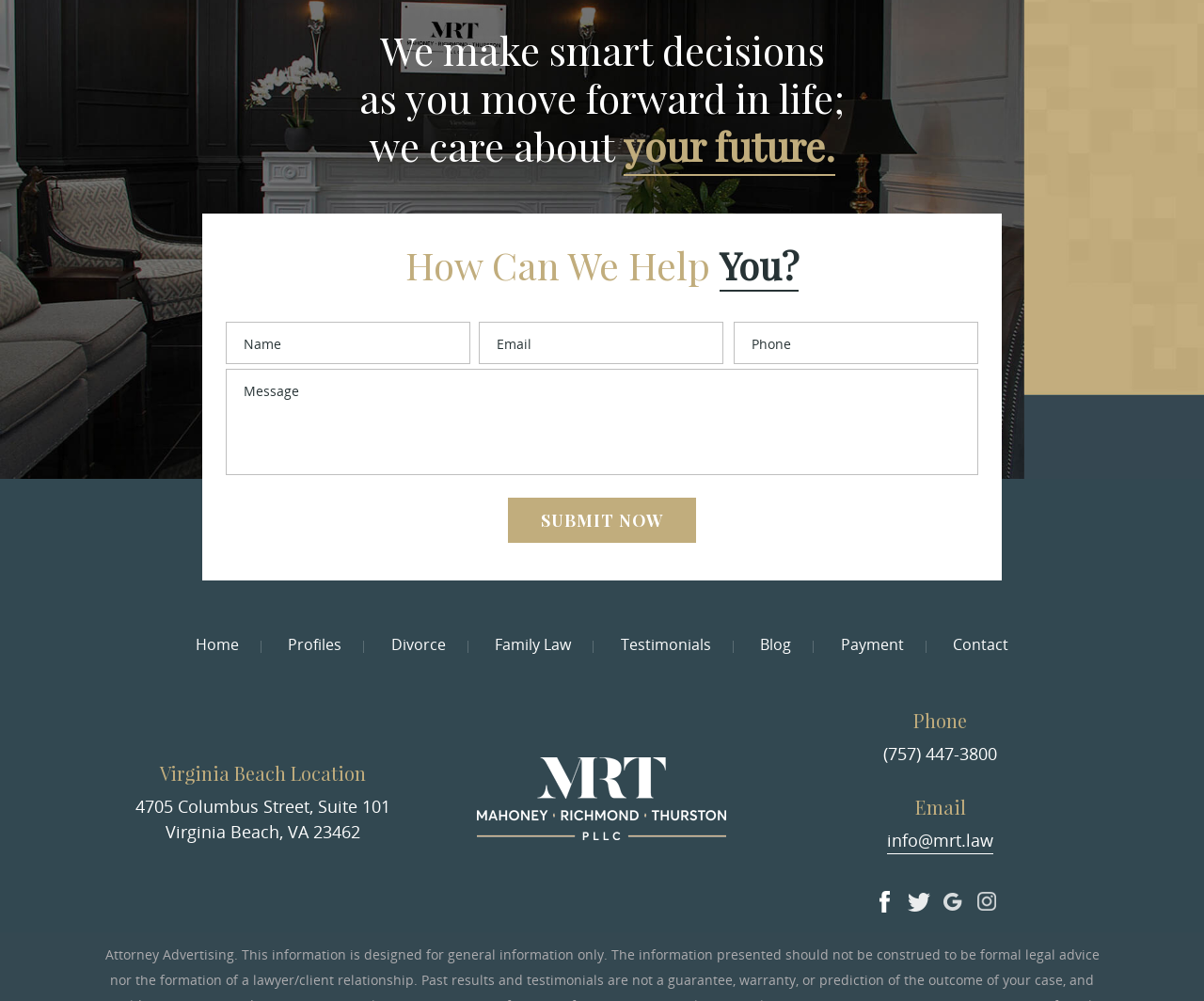Please find the bounding box coordinates (top-left x, top-left y, bottom-right x, bottom-right y) in the screenshot for the UI element described as follows: Google

[0.781, 0.881, 0.801, 0.913]